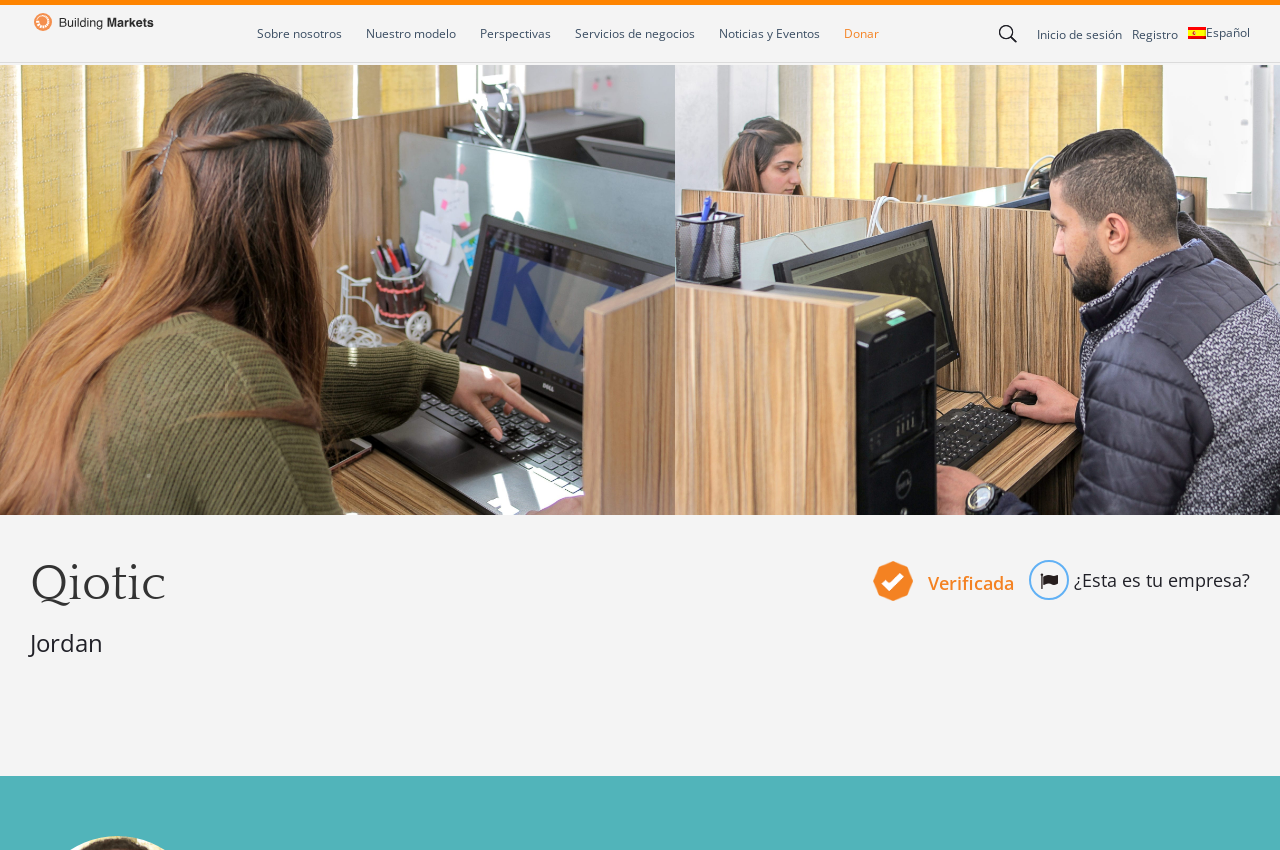Please identify the bounding box coordinates of the element's region that I should click in order to complete the following instruction: "go to about us". The bounding box coordinates consist of four float numbers between 0 and 1, i.e., [left, top, right, bottom].

[0.201, 0.006, 0.267, 0.073]